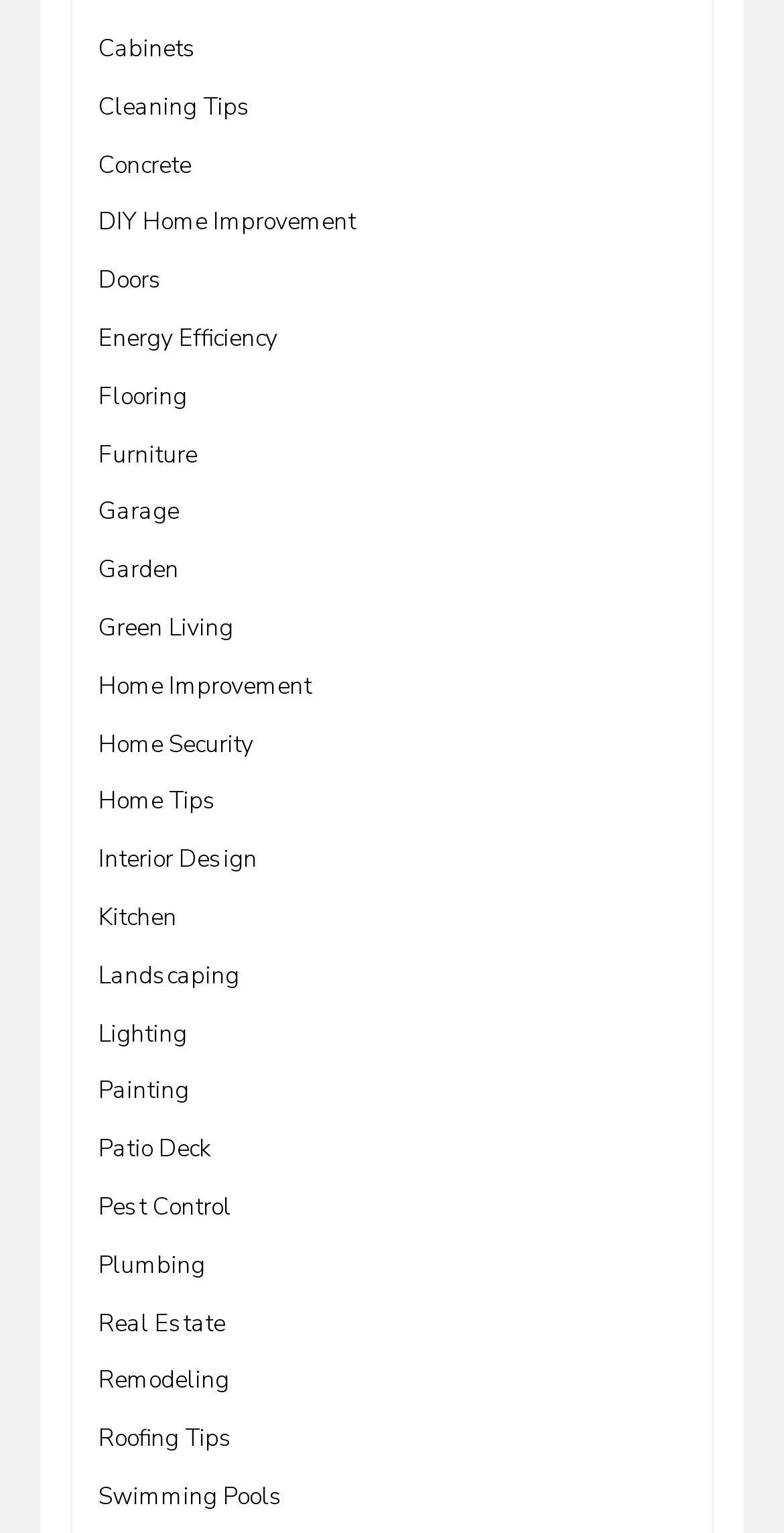Find the bounding box coordinates for the area that should be clicked to accomplish the instruction: "read about Roofing Tips".

[0.126, 0.928, 0.297, 0.949]